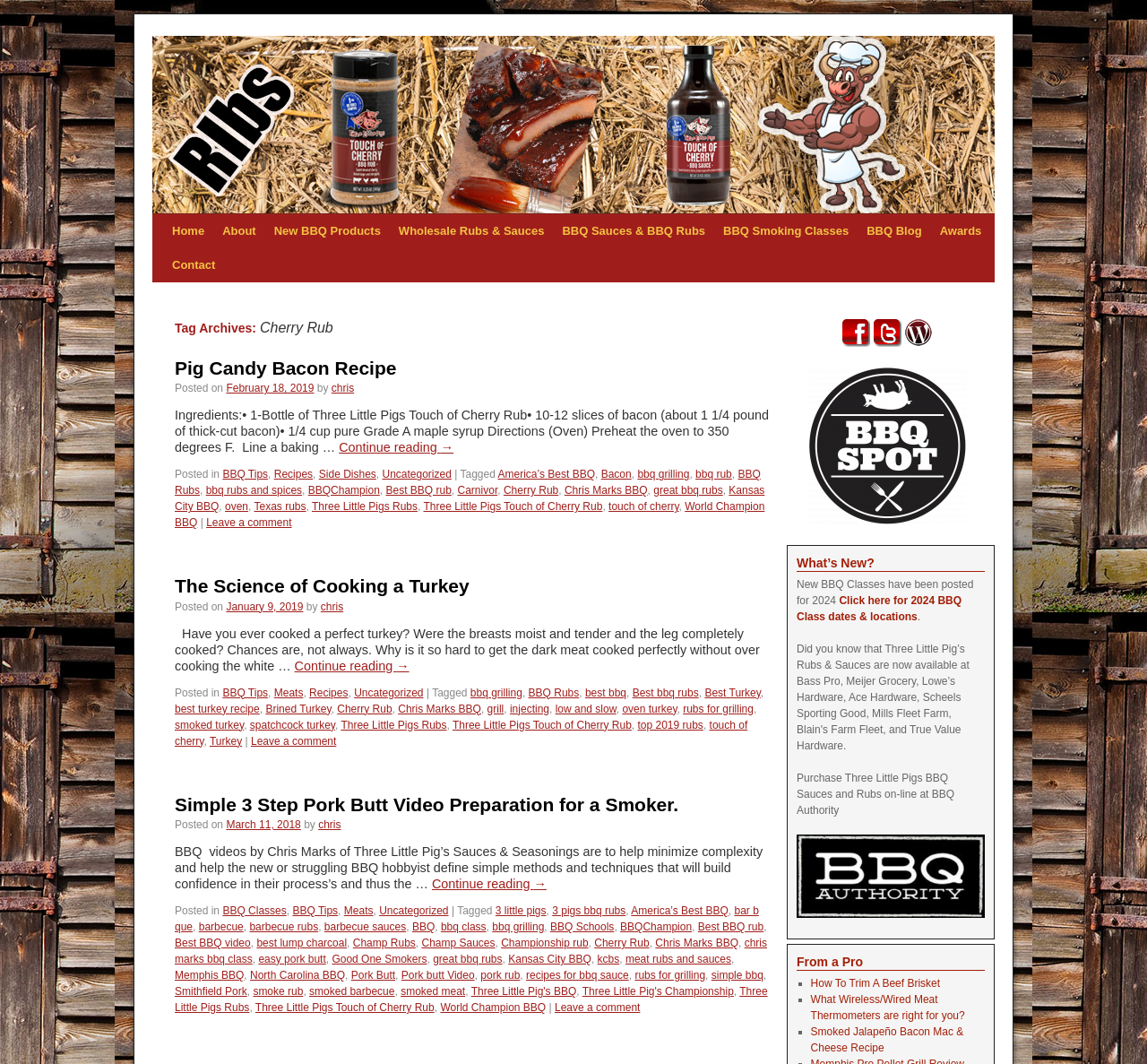For the following element description, predict the bounding box coordinates in the format (top-left x, top-left y, bottom-right x, bottom-right y). All values should be floating point numbers between 0 and 1. Description: 上海后花园论坛-上海419论坛-夜上海论坛-阿拉爱上海

None